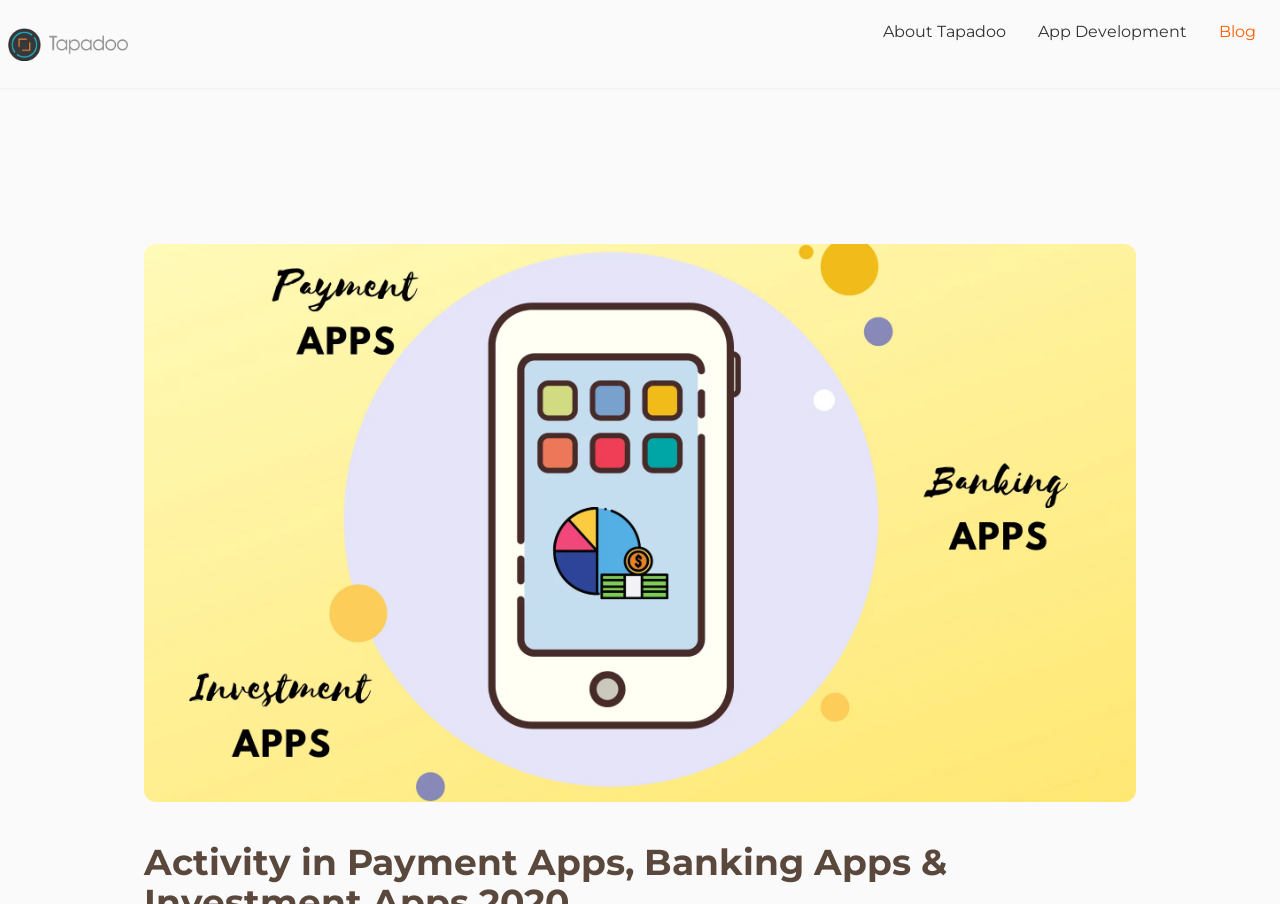Extract the bounding box of the UI element described as: "Blog".

[0.94, 0.009, 0.994, 0.062]